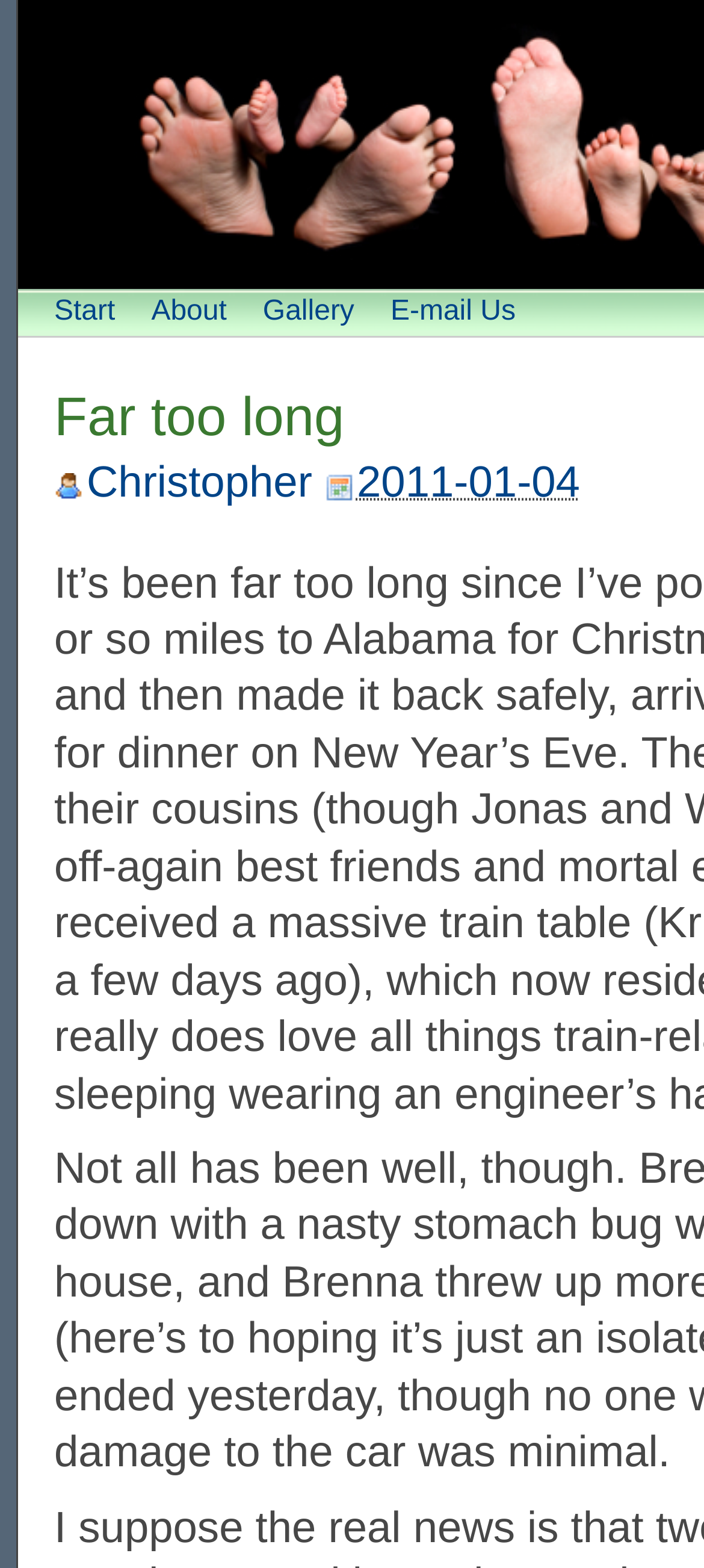What is the date mentioned in the webpage?
Using the screenshot, give a one-word or short phrase answer.

Tuesday, January 4th, 2011